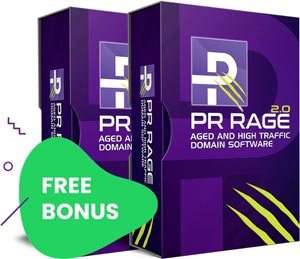Craft a thorough explanation of what is depicted in the image.

The image showcases the promotional packaging of "PR Rage 2.0," a software designed for finding aged and high-traffic domain names. The graphic features two boxes of the software, prominently displayed against a vibrant purple backdrop, embodying a modern and tech-savvy aesthetic. A green speech bubble in the foreground highlights a "FREE BONUS," enticing potential customers with additional value. This visual element aims to attract users interested in domain investing by emphasizing the software's utility in streamlining their search for valuable online properties.